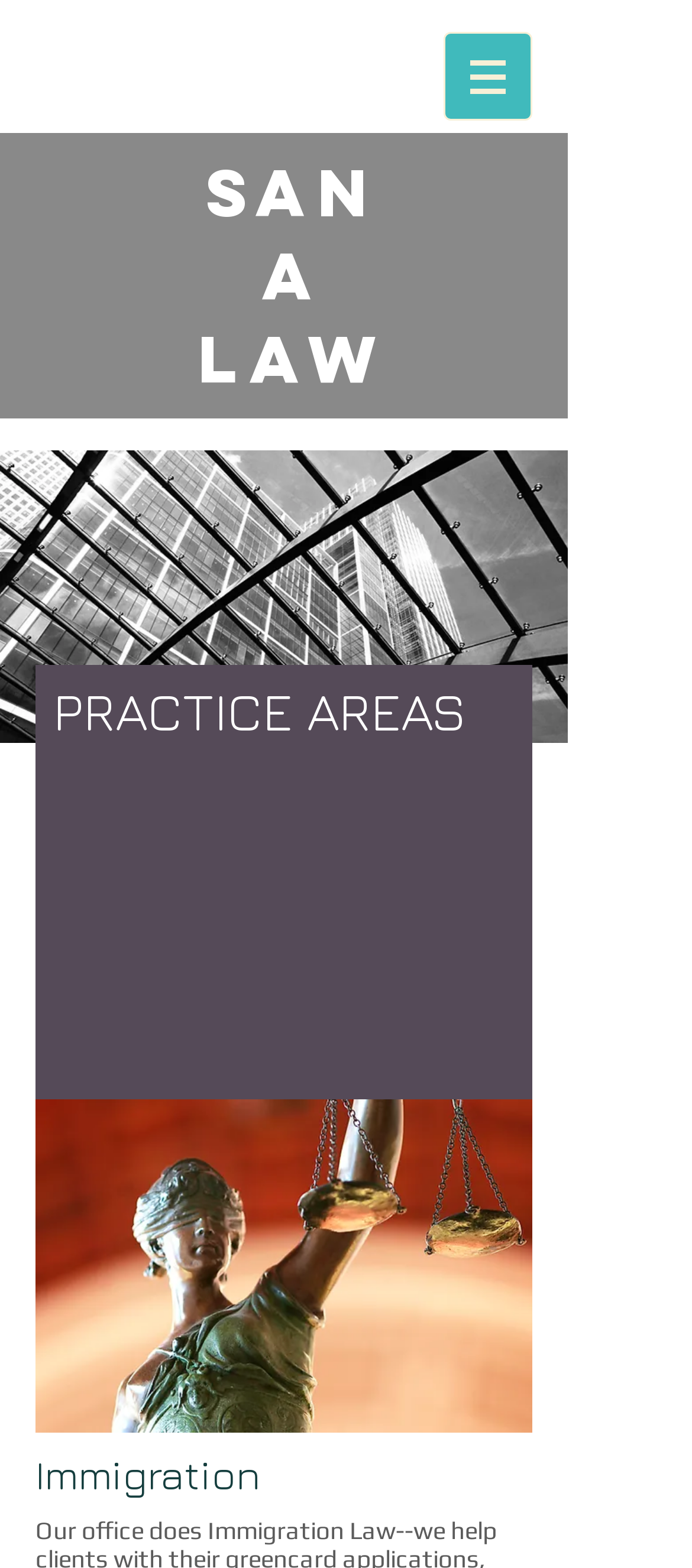How many navigation items are there?
Please craft a detailed and exhaustive response to the question.

There is only one navigation item, which is a button with a popup menu, indicated by the 'hasPopup: menu' property.